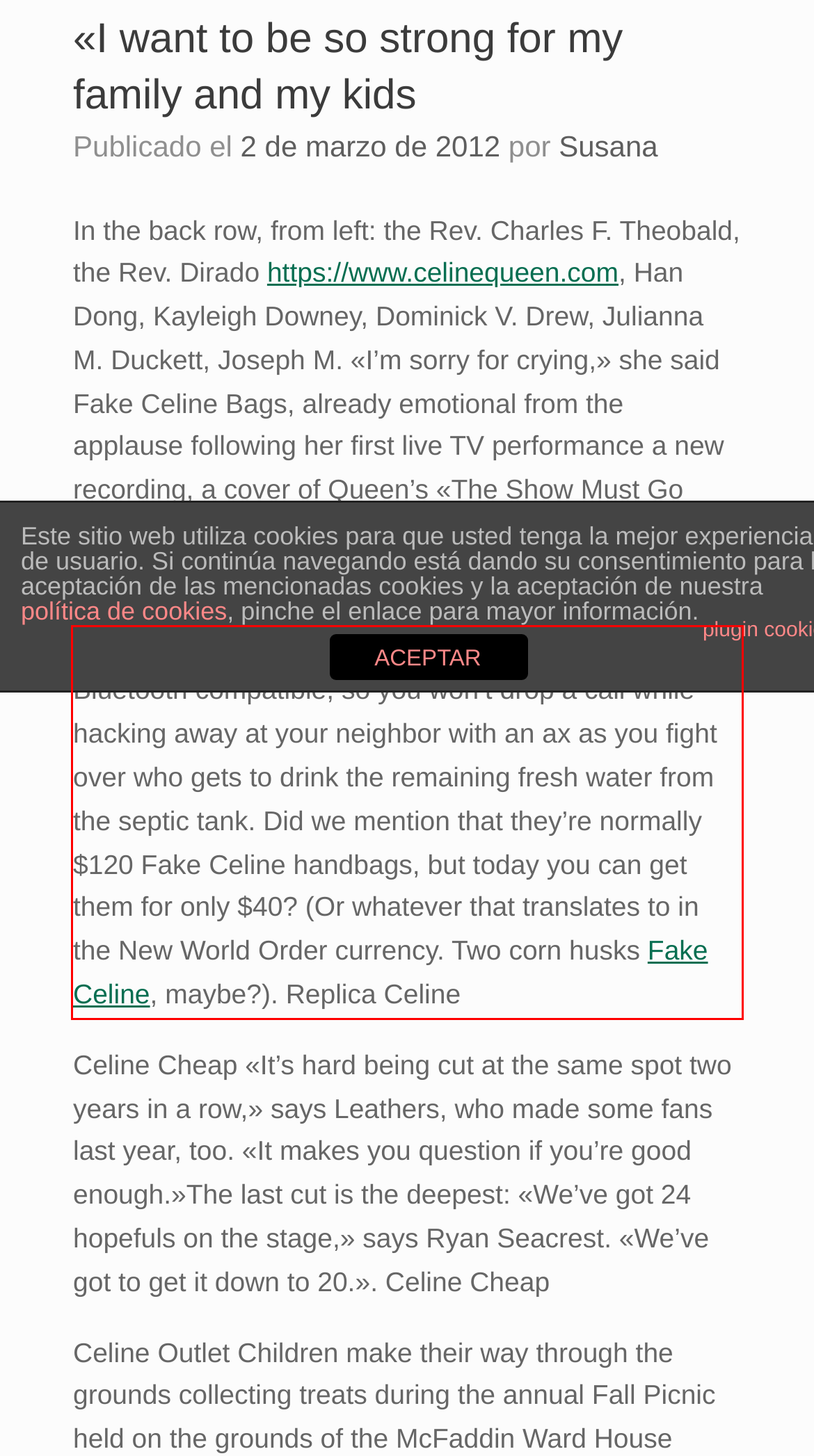View the screenshot of the webpage and identify the UI element surrounded by a red bounding box. Extract the text contained within this red bounding box.

Replica Celine Best of all Celine Bag Replica, they’re Bluetooth compatible, so you won’t drop a call while hacking away at your neighbor with an ax as you fight over who gets to drink the remaining fresh water from the septic tank. Did we mention that they’re normally $120 Fake Celine handbags, but today you can get them for only $40? (Or whatever that translates to in the New World Order currency. Two corn husks Fake Celine, maybe?). Replica Celine